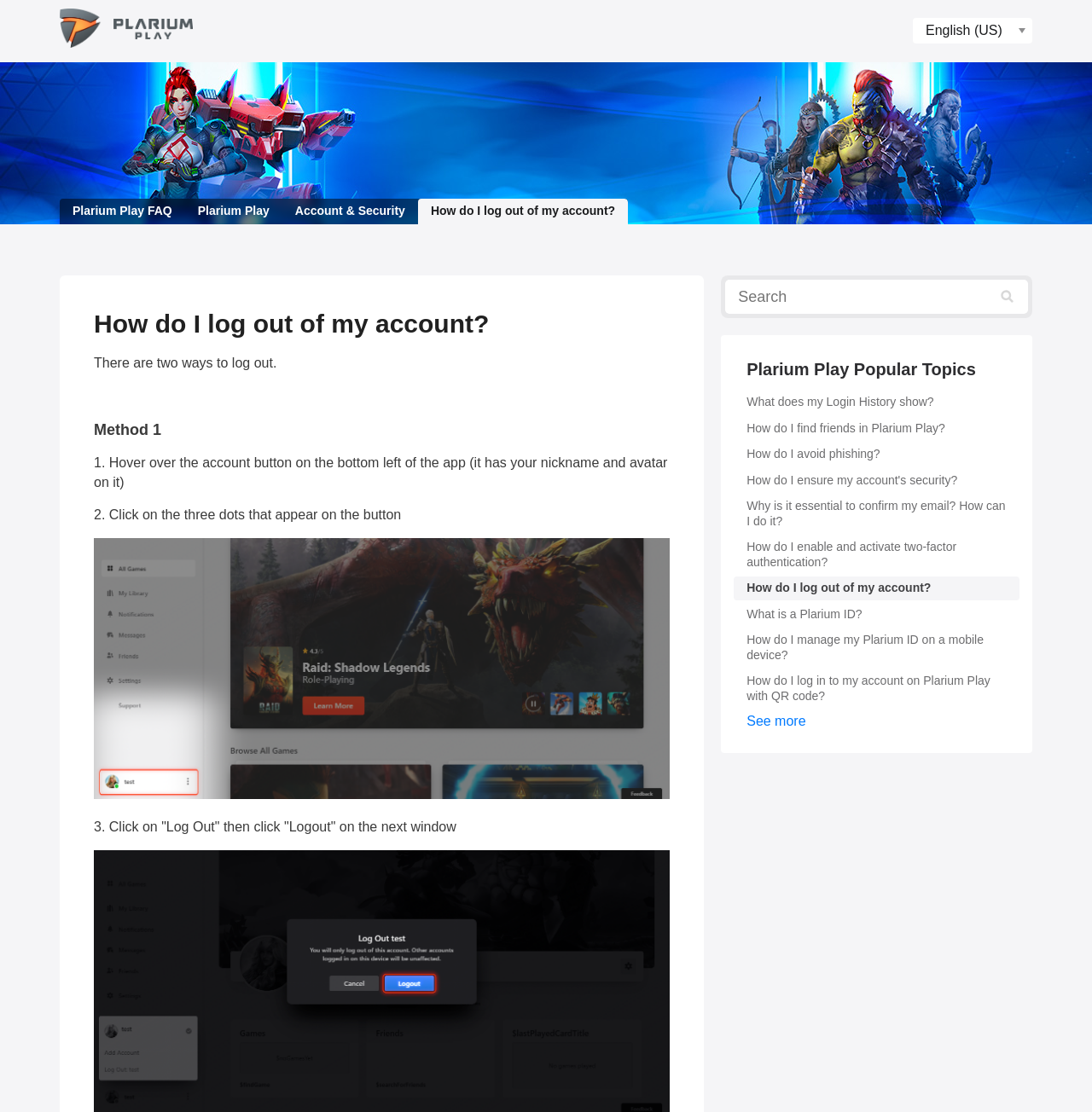Specify the bounding box coordinates of the area that needs to be clicked to achieve the following instruction: "Click on the 'Plarium Play FAQ' link".

[0.066, 0.183, 0.158, 0.196]